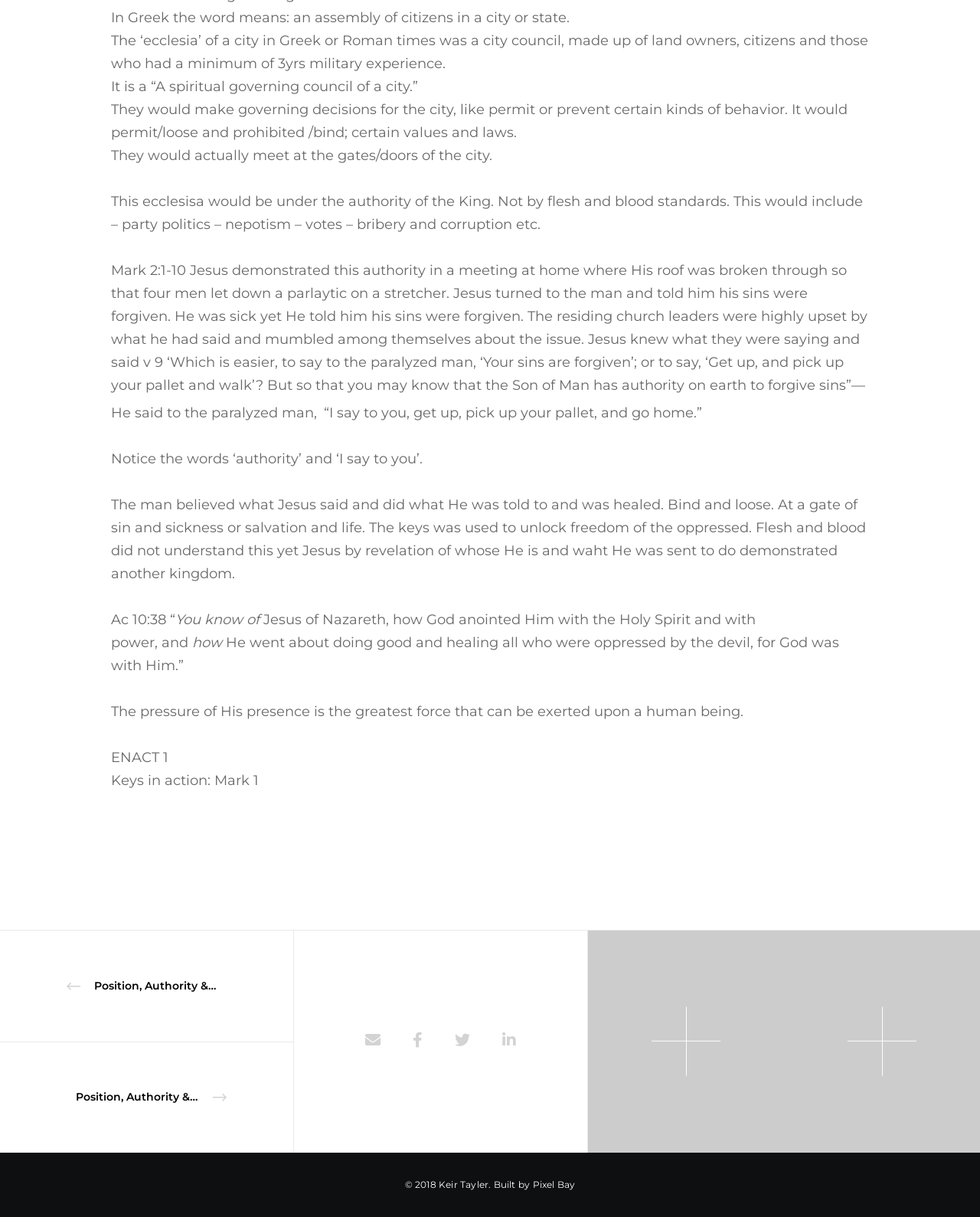Determine the bounding box for the UI element that matches this description: "title="Position, Authority & Power 2"".

[0.501, 0.846, 0.538, 0.866]